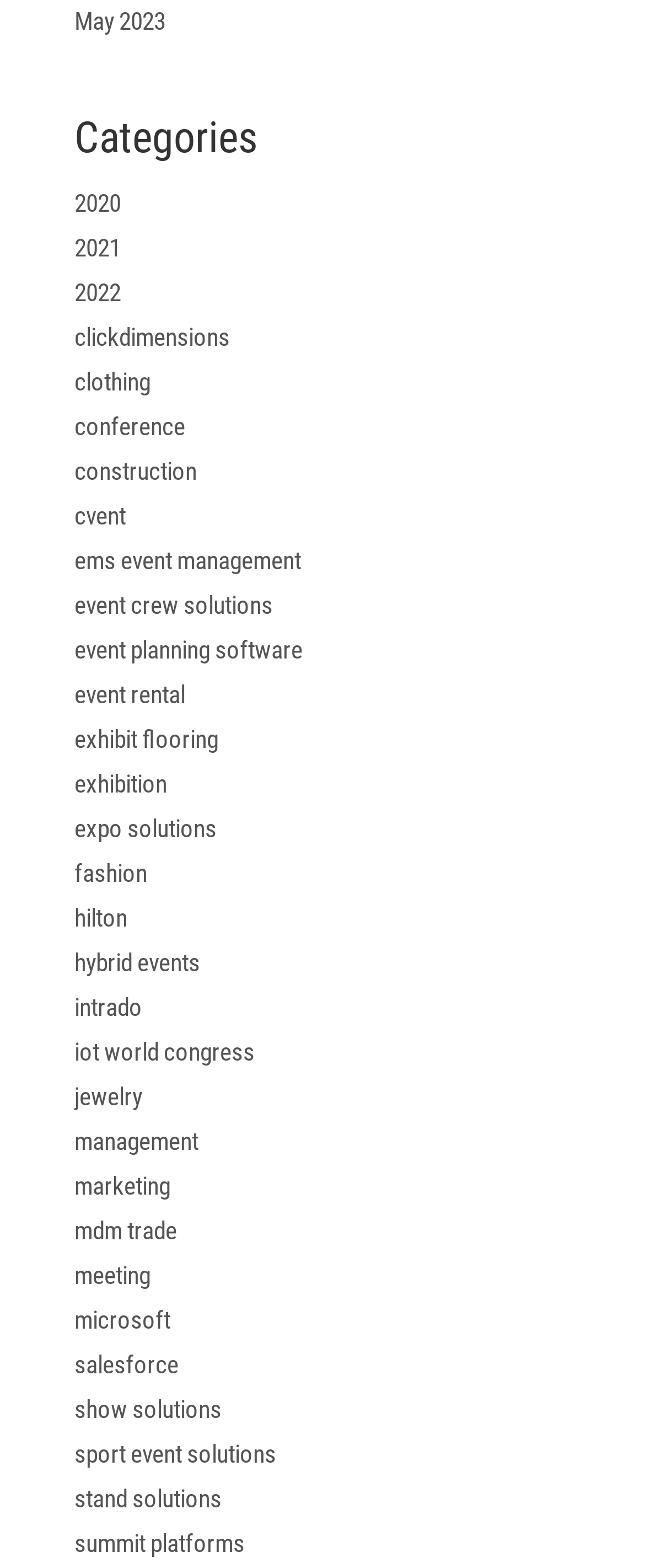What is the last category listed?
Examine the image and provide an in-depth answer to the question.

The last category listed can be determined by looking at the links under the 'Categories' heading. The last link is 'summit platforms', which suggests that it is the last category listed.